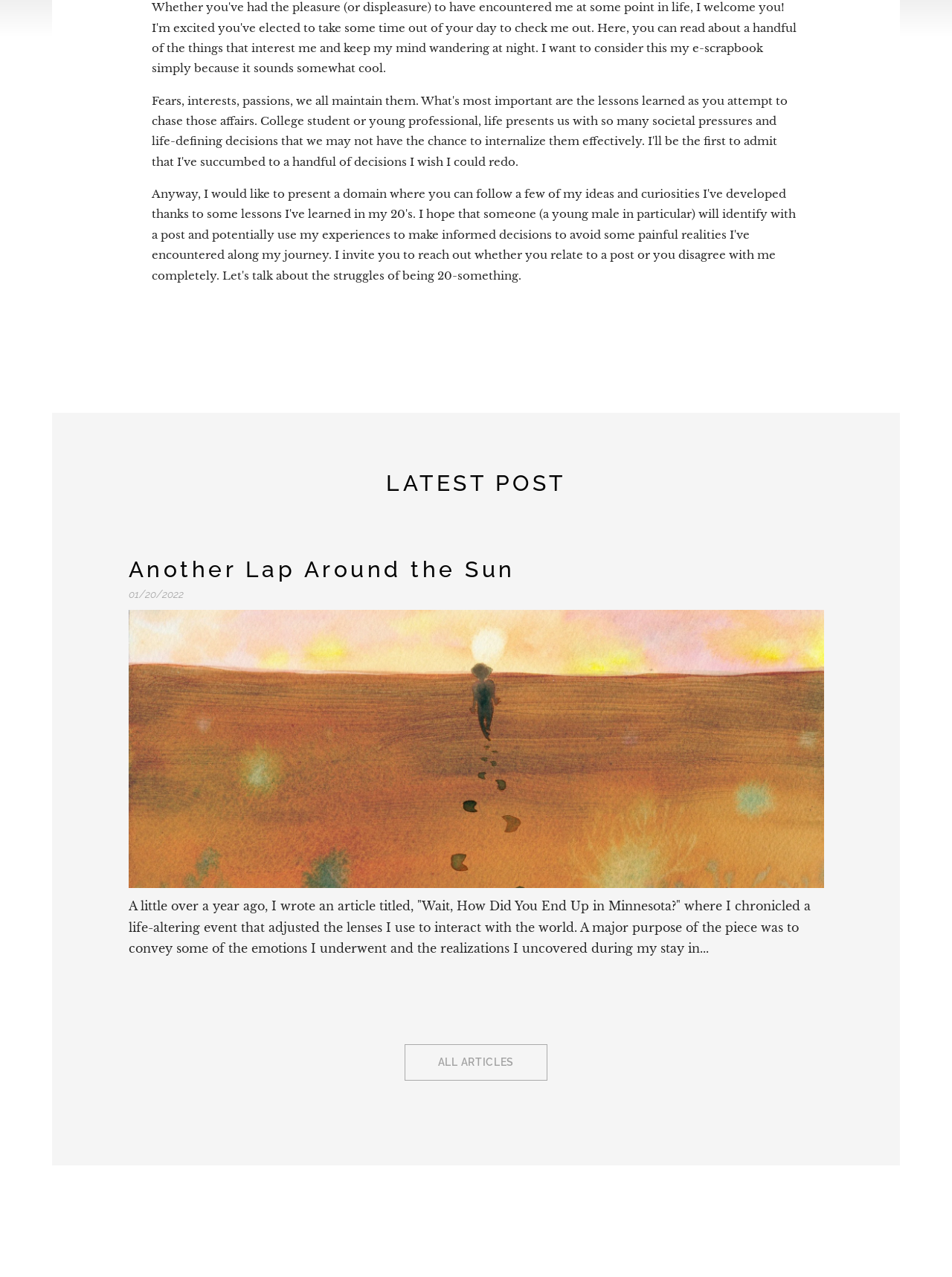Provide the bounding box coordinates of the UI element that matches the description: "All Articles".

[0.425, 0.818, 0.575, 0.846]